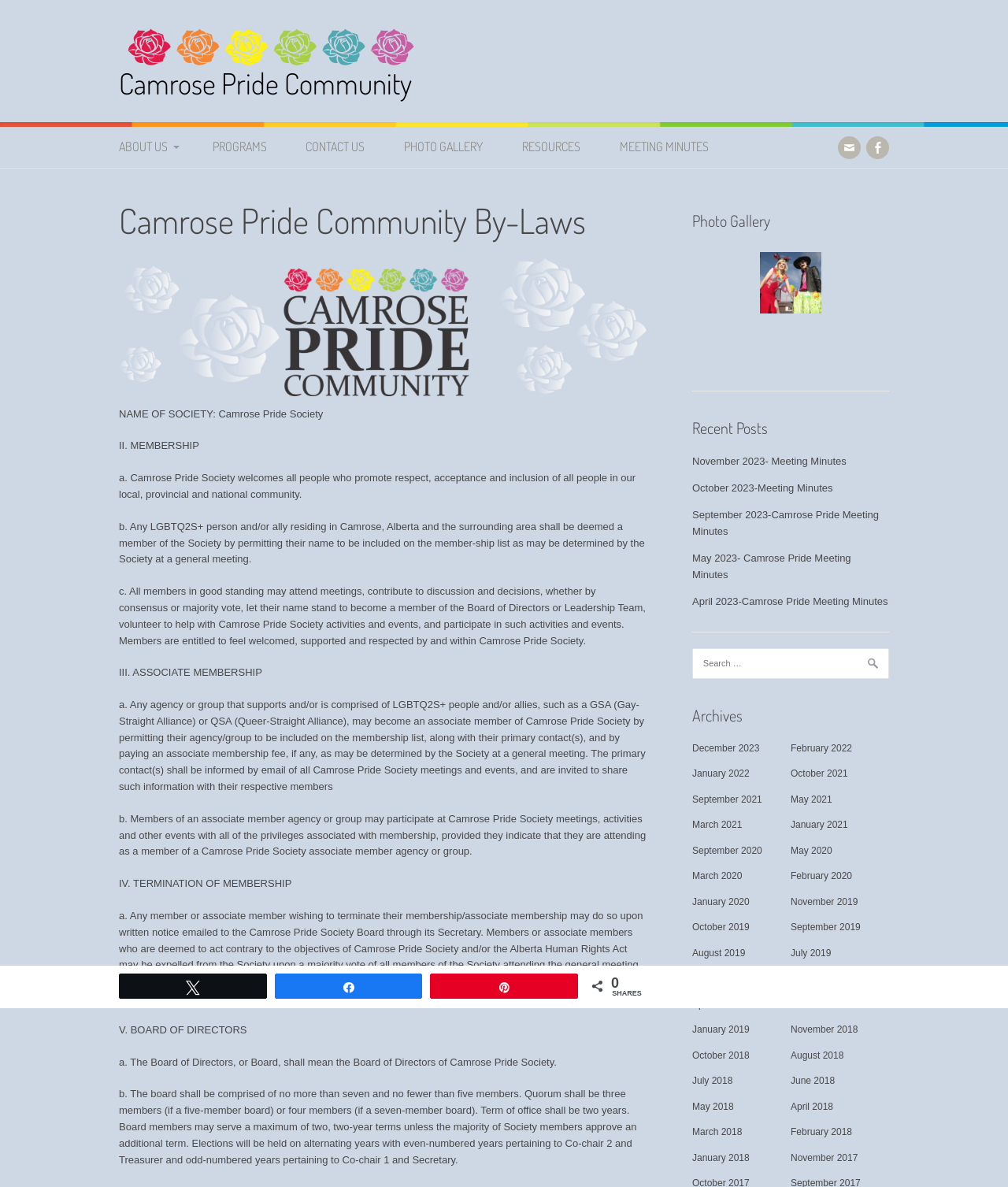Can you provide the bounding box coordinates for the element that should be clicked to implement the instruction: "Search for something"?

[0.687, 0.546, 0.882, 0.572]